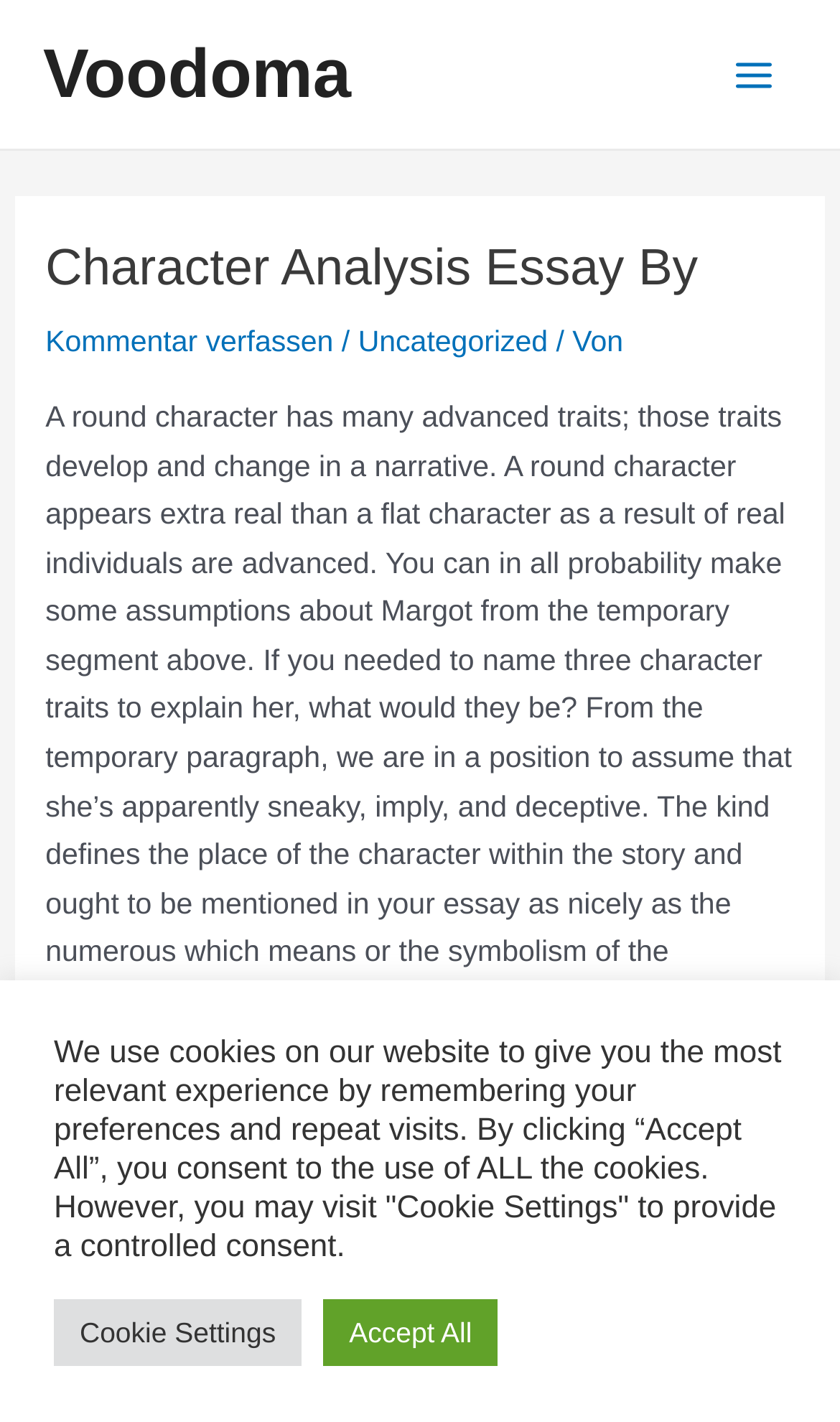Respond with a single word or phrase to the following question: What is the main topic of the essay?

Character analysis